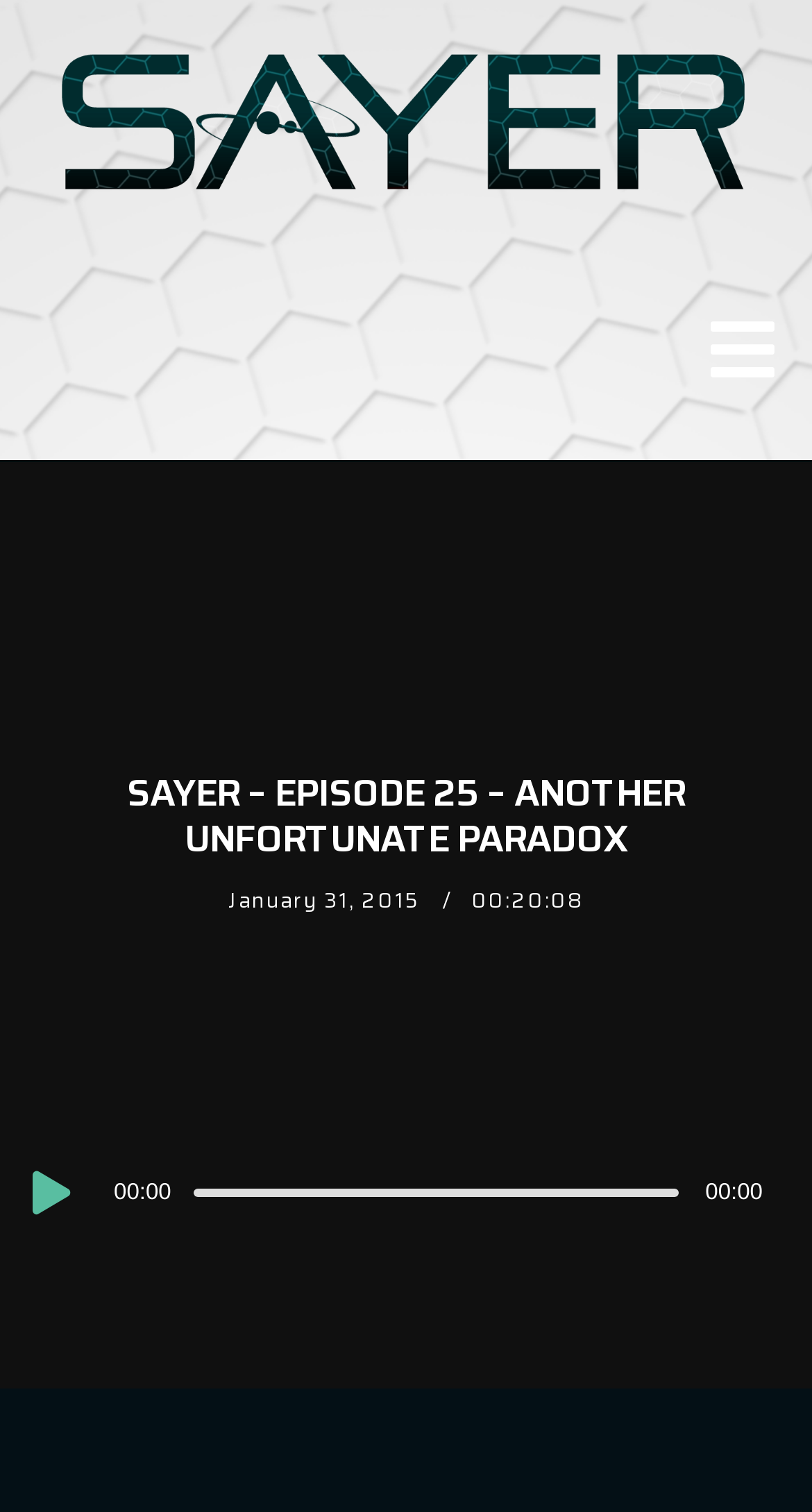Identify the bounding box for the UI element described as: "00:00". The coordinates should be four float numbers between 0 and 1, i.e., [left, top, right, bottom].

[0.239, 0.786, 0.835, 0.792]